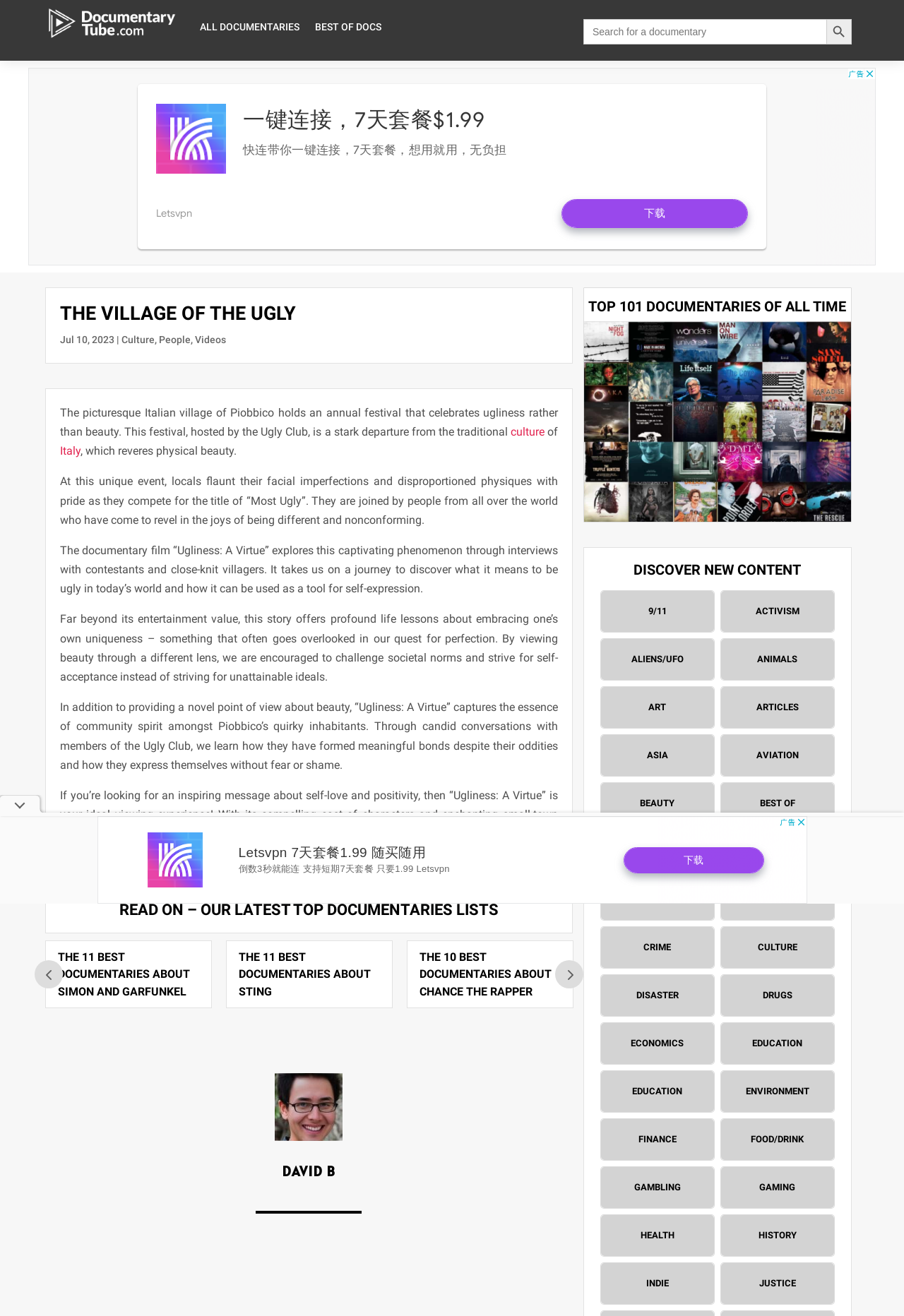Answer this question in one word or a short phrase: What is the category of documentaries that the webpage is about?

Culture